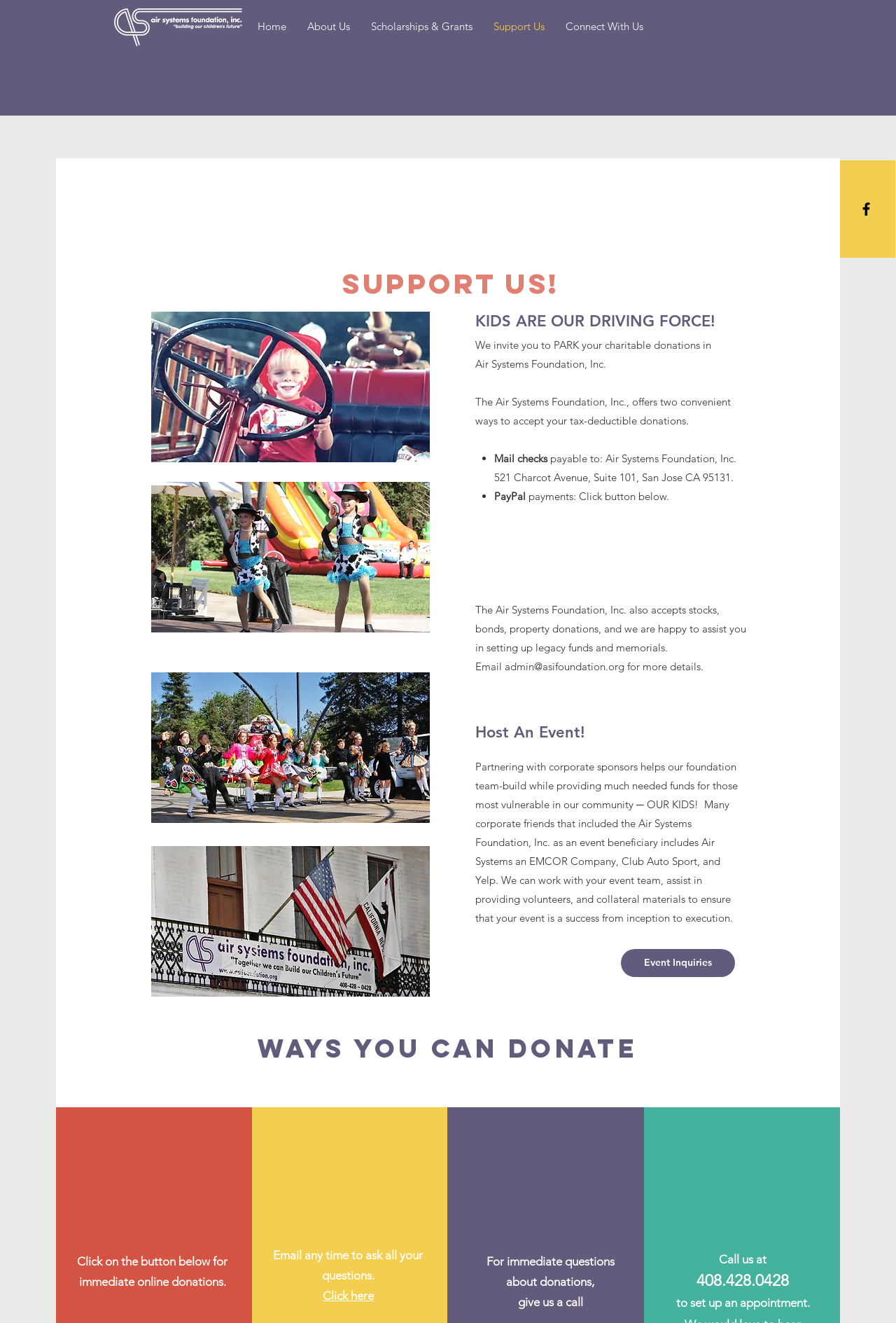Please identify the bounding box coordinates of the element's region that I should click in order to complete the following instruction: "Click on the 'Event Inquiries' link". The bounding box coordinates consist of four float numbers between 0 and 1, i.e., [left, top, right, bottom].

[0.693, 0.717, 0.82, 0.738]